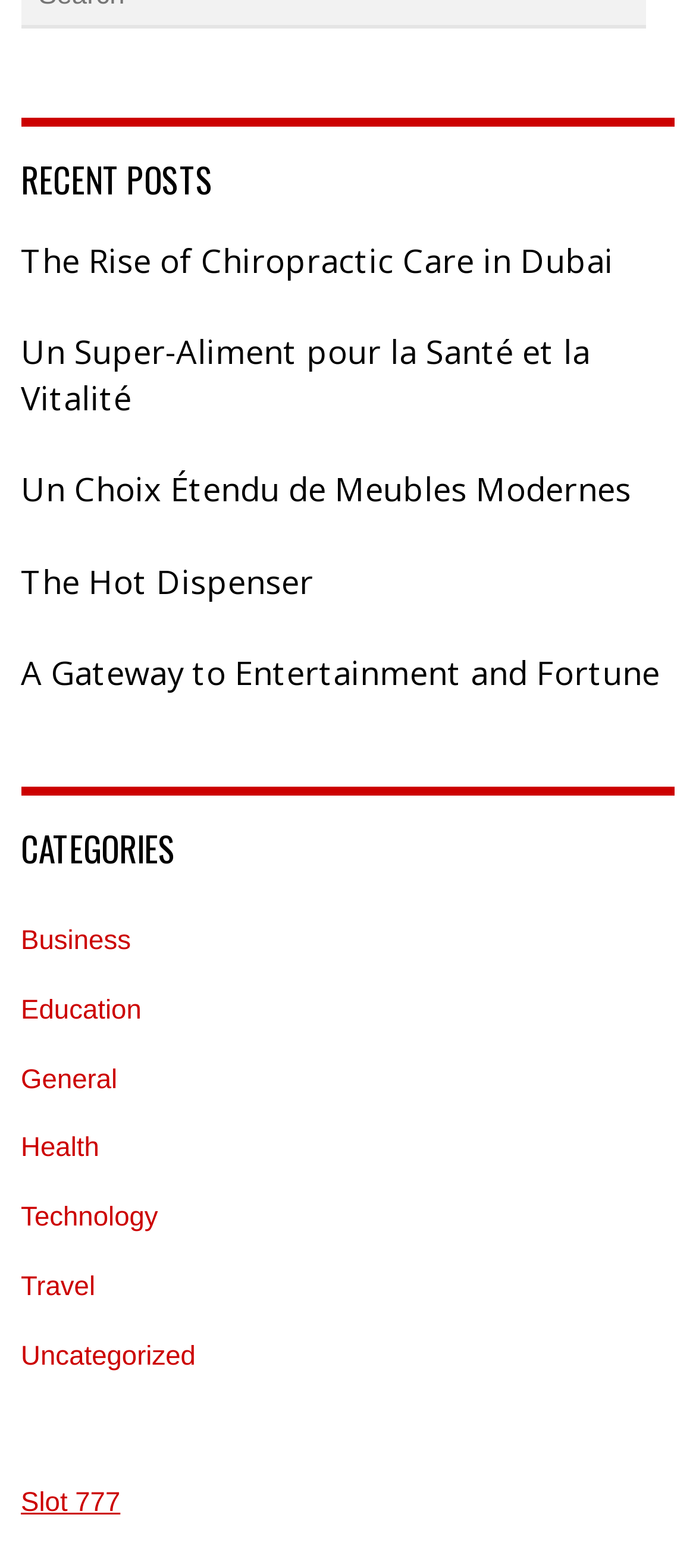Please answer the following question using a single word or phrase: 
What is the last link in the recent posts section?

A Gateway to Entertainment and Fortune